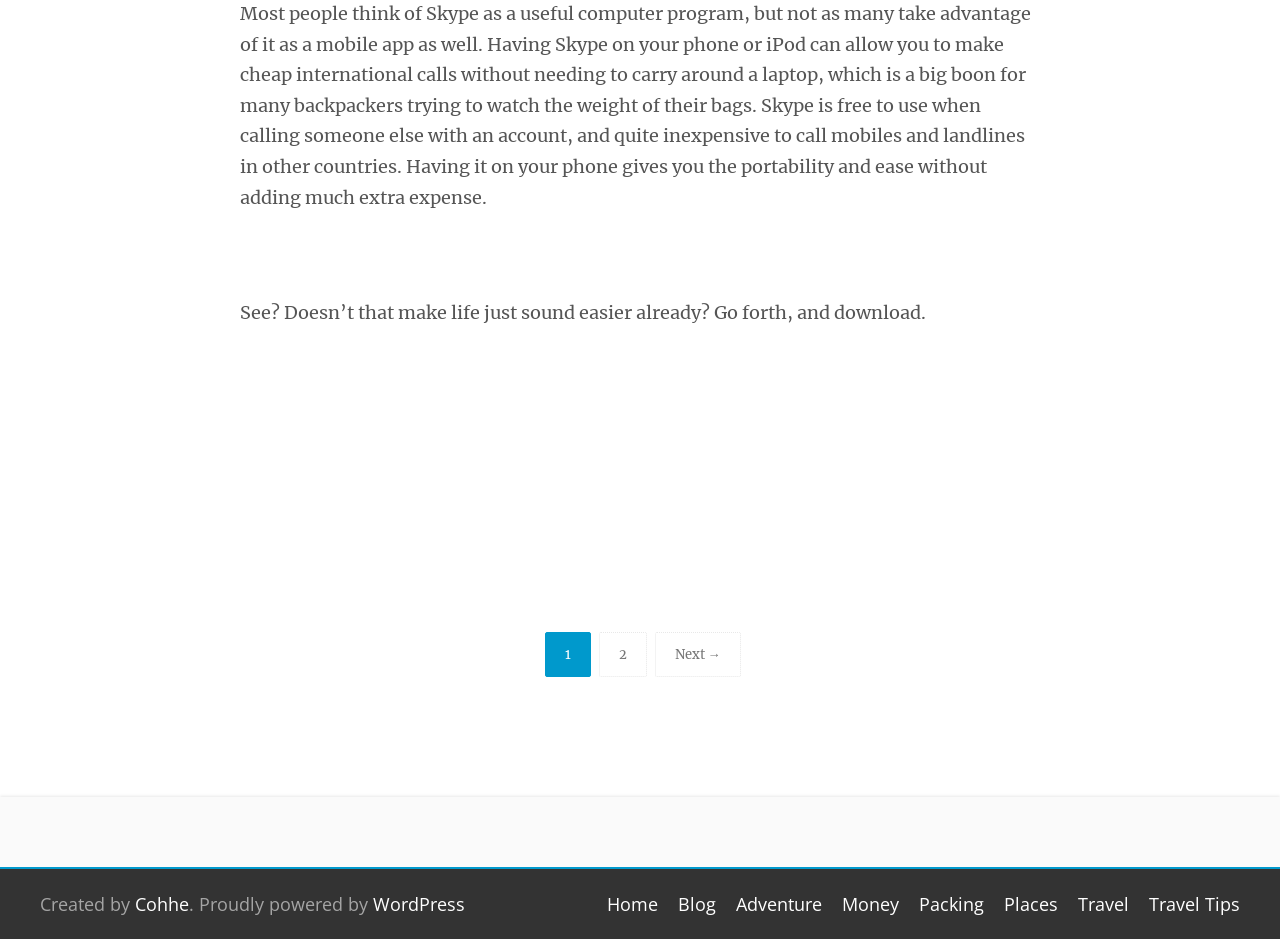Pinpoint the bounding box coordinates of the clickable element needed to complete the instruction: "Click on '2' to navigate to the next page". The coordinates should be provided as four float numbers between 0 and 1: [left, top, right, bottom].

[0.468, 0.673, 0.505, 0.721]